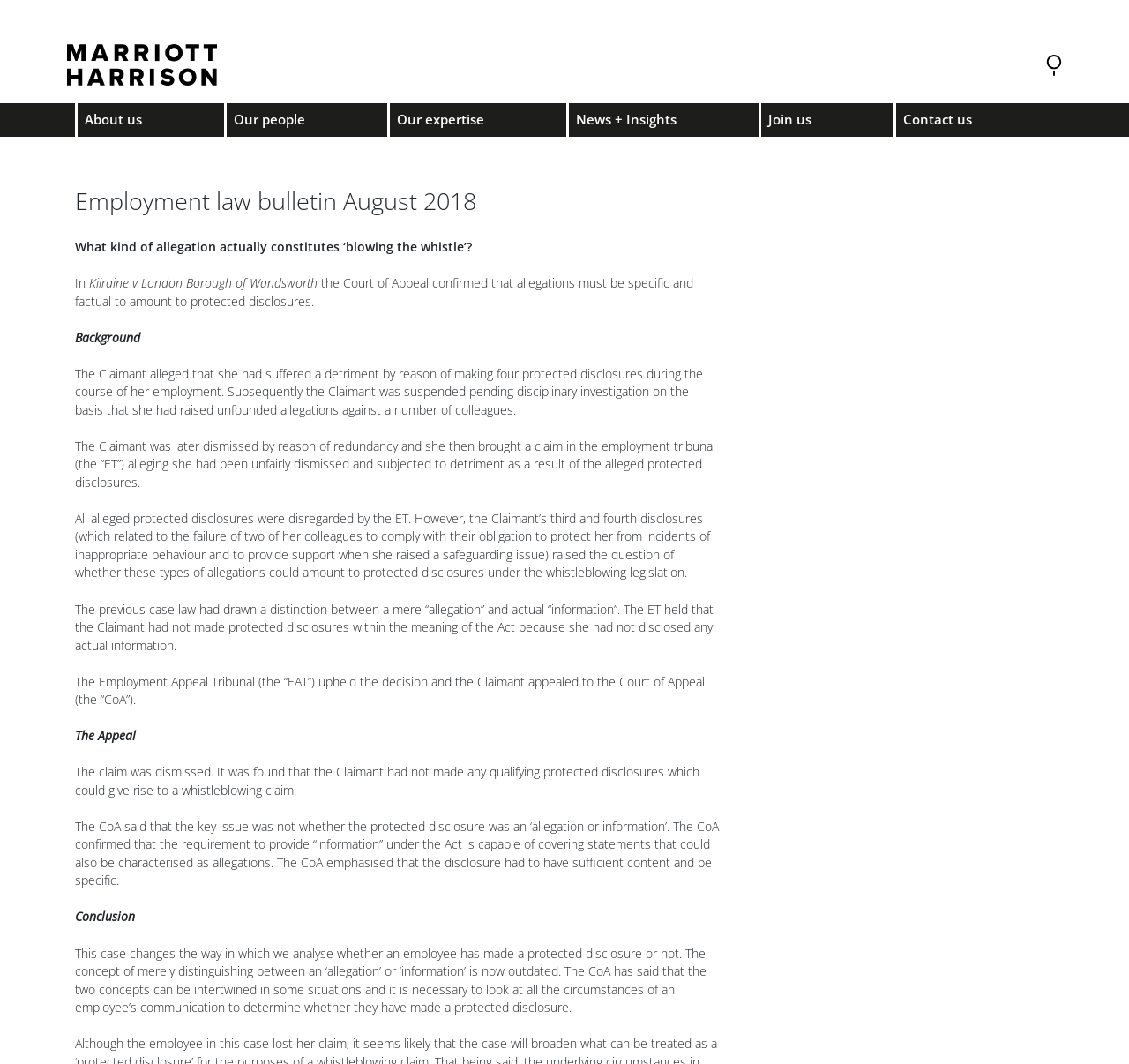Indicate the bounding box coordinates of the element that needs to be clicked to satisfy the following instruction: "read Employment law bulletin August 2018". The coordinates should be four float numbers between 0 and 1, i.e., [left, top, right, bottom].

[0.066, 0.176, 0.637, 0.211]